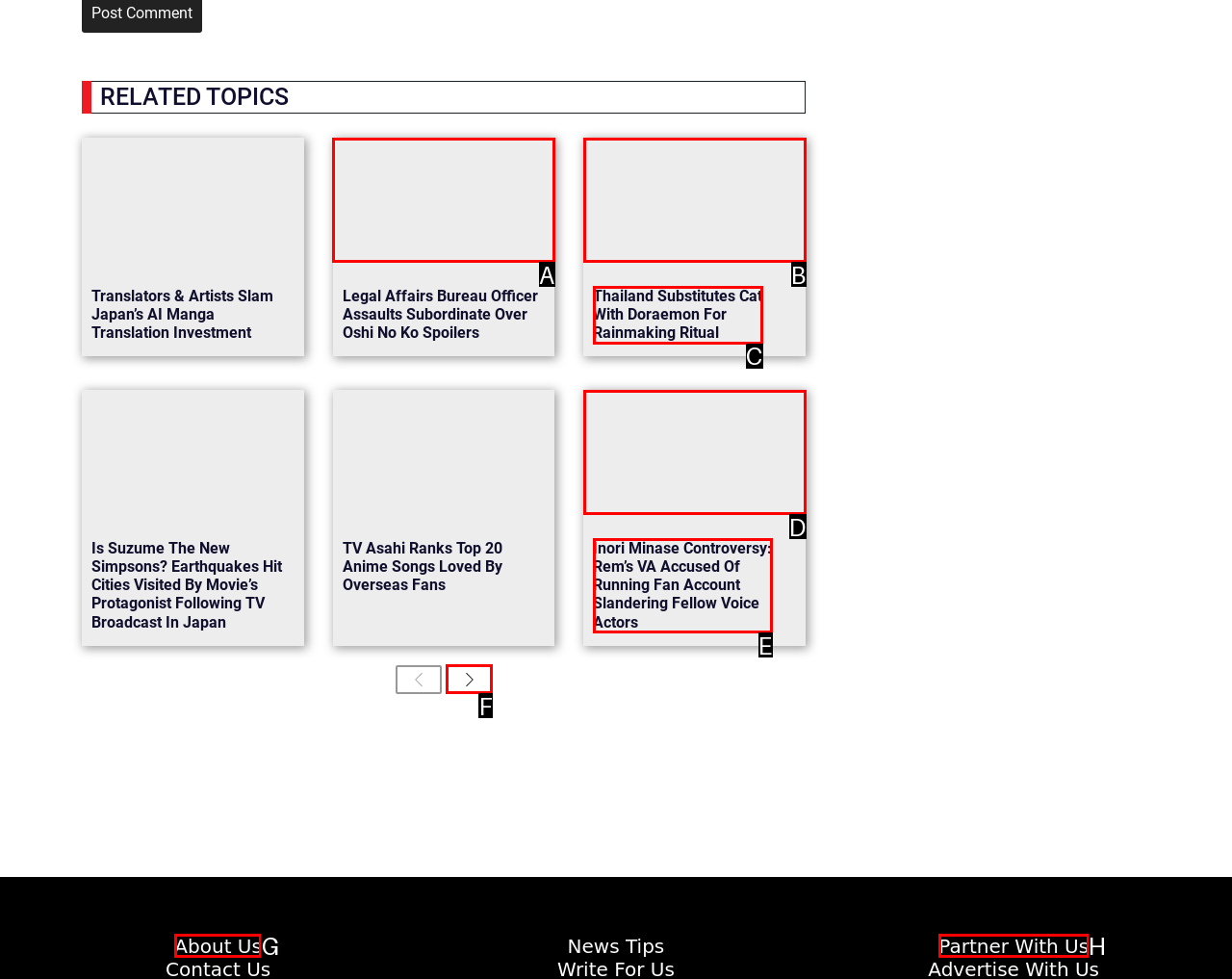Identify which lettered option to click to carry out the task: Learn more about the 'Inori Minase Controversy: Rem’s VA Accused Of Running Fan Account Slandering Fellow Voice Actors'. Provide the letter as your answer.

D